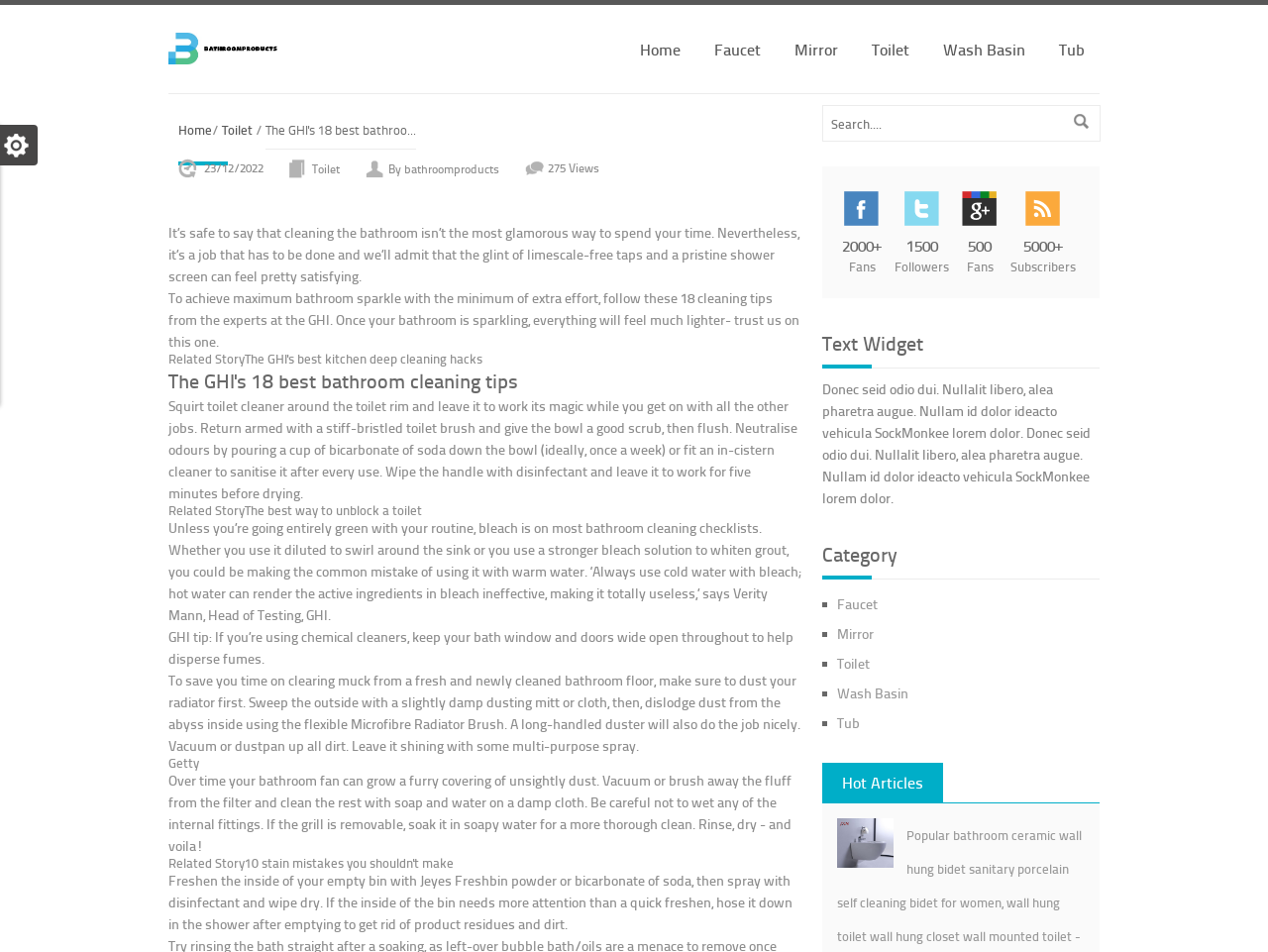Find and indicate the bounding box coordinates of the region you should select to follow the given instruction: "Click on the 'Faucet' link".

[0.552, 0.005, 0.612, 0.096]